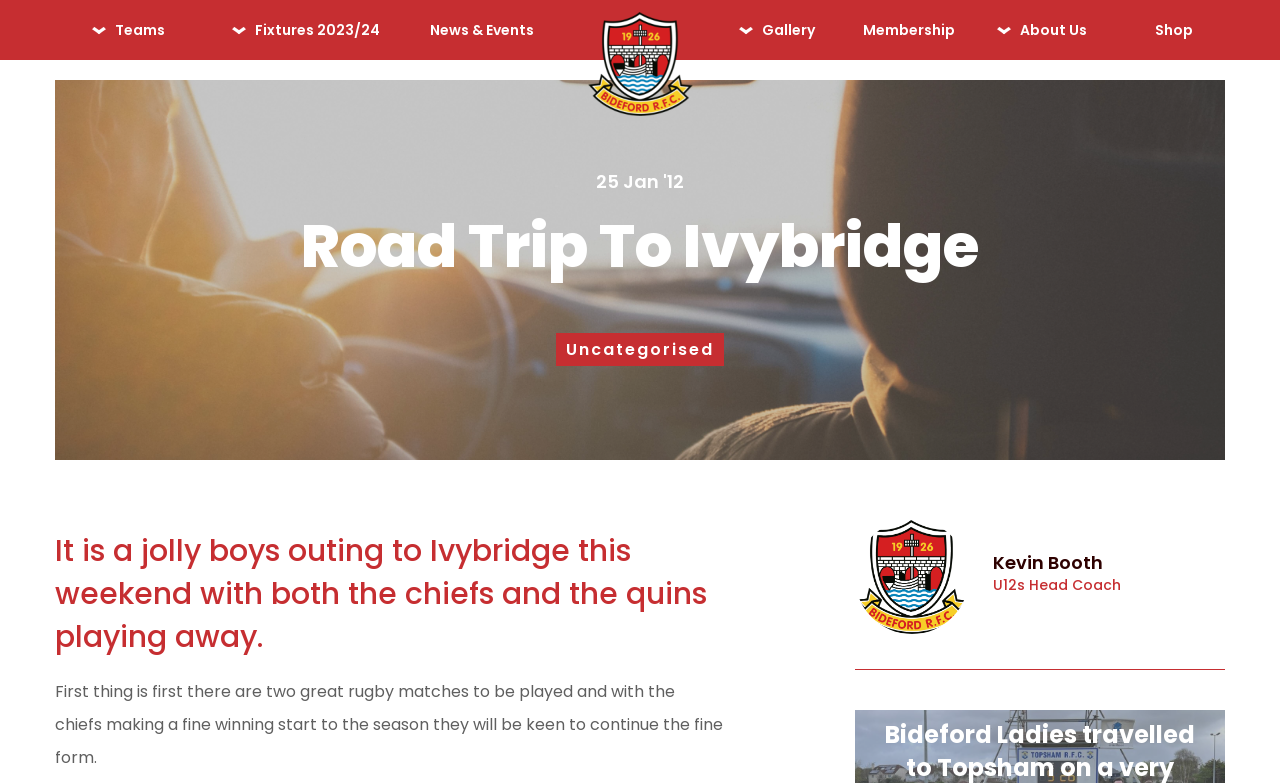Can you find the bounding box coordinates for the element that needs to be clicked to execute this instruction: "Check 'News & Events'"? The coordinates should be given as four float numbers between 0 and 1, i.e., [left, top, right, bottom].

[0.307, 0.024, 0.445, 0.066]